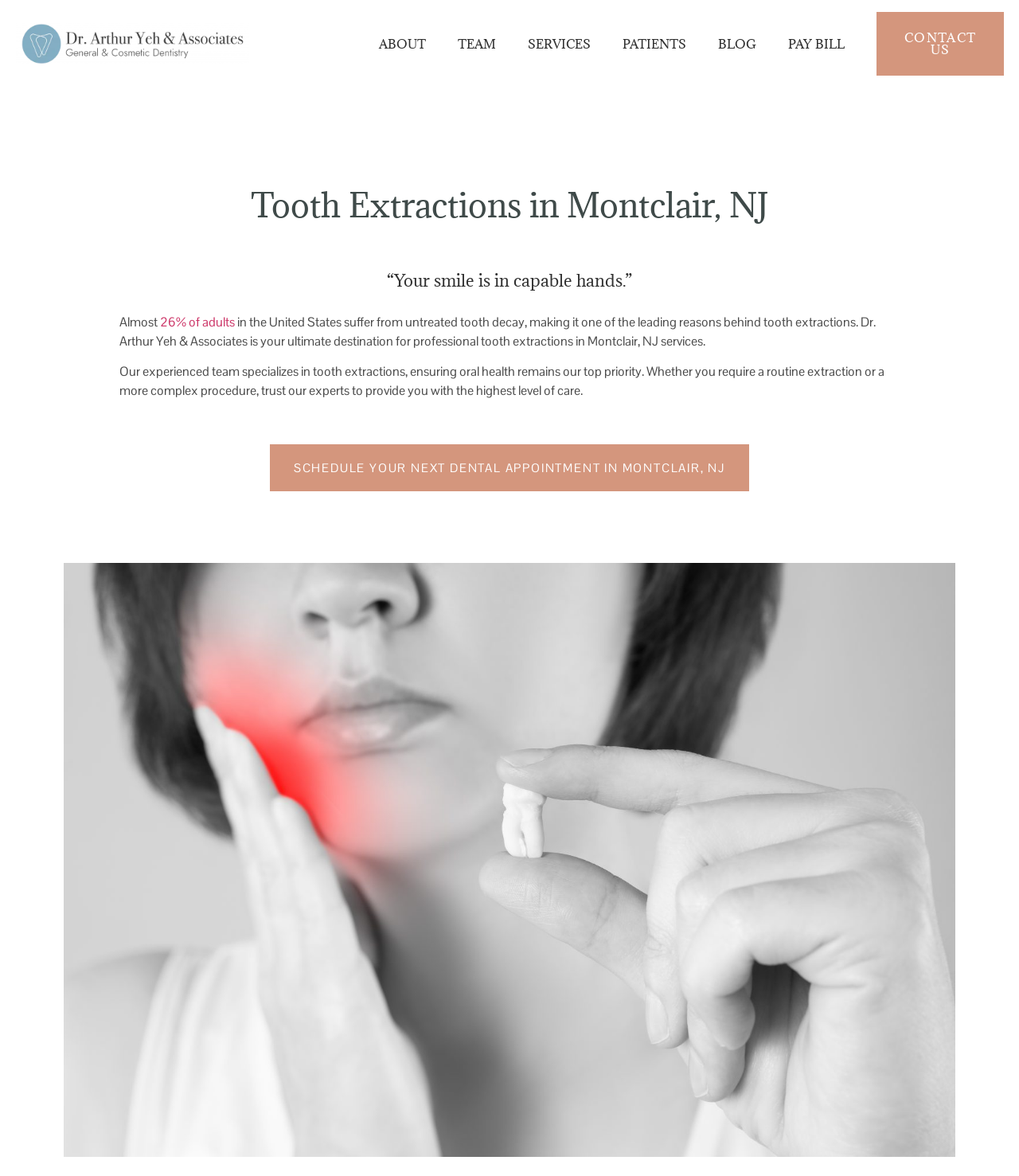Predict the bounding box coordinates for the UI element described as: "Support & Client Area". The coordinates should be four float numbers between 0 and 1, presented as [left, top, right, bottom].

None